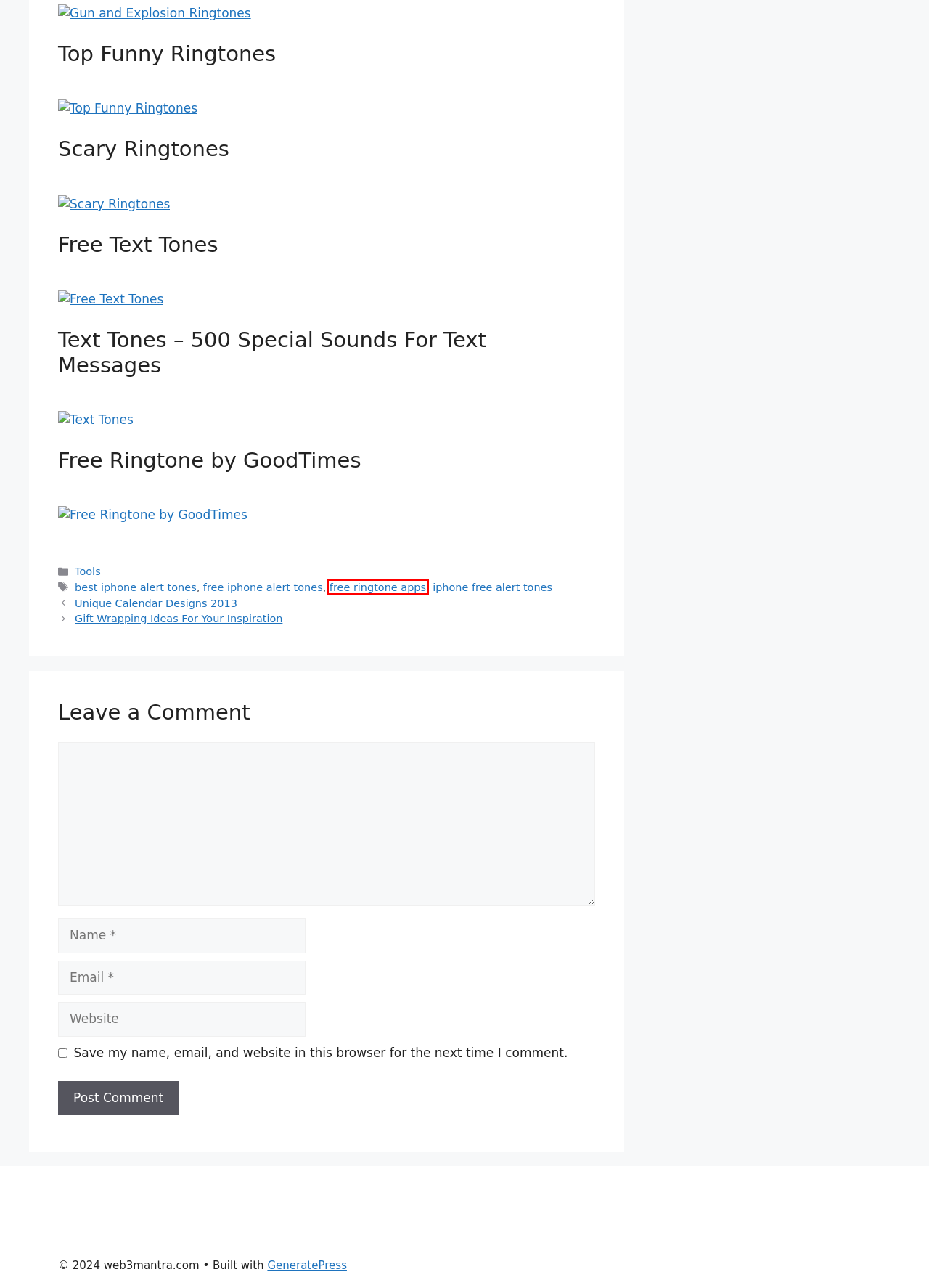Inspect the provided webpage screenshot, concentrating on the element within the red bounding box. Select the description that best represents the new webpage after you click the highlighted element. Here are the candidates:
A. Tools Archives - web3mantra.com
B. free ringtone apps Archives - web3mantra.com
C. iphone free alert tones Archives - web3mantra.com
D. Resources Archives - web3mantra.com
E. Gift Wrapping Ideas For Your Inspiration - web3mantra.com
F. free iphone alert tones Archives - web3mantra.com
G. best iphone alert tones Archives - web3mantra.com
H. Unique Calendar Designs 2013 - web3mantra.com

B